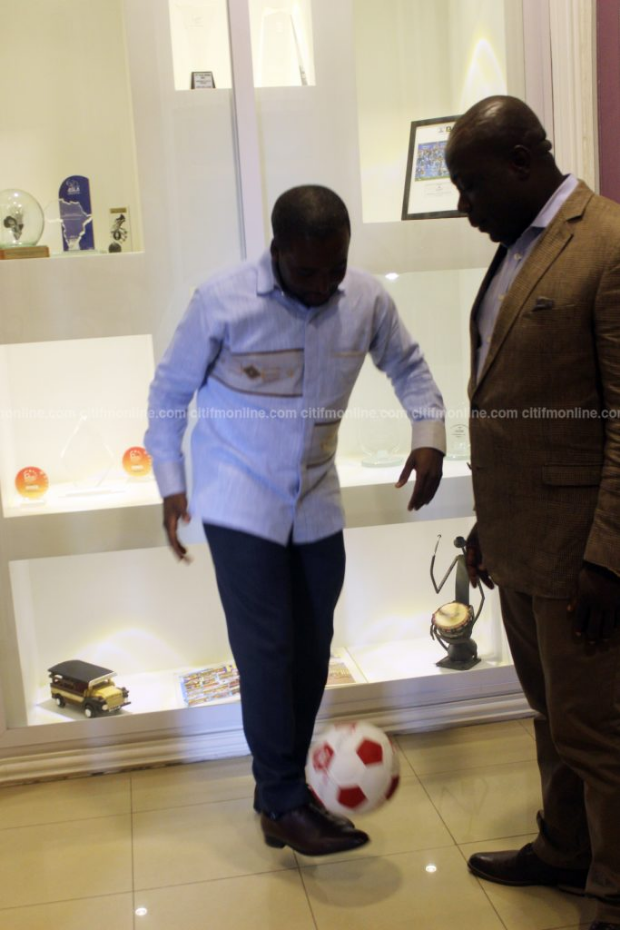What is behind the two men?
Look at the screenshot and give a one-word or phrase answer.

Elegant display case